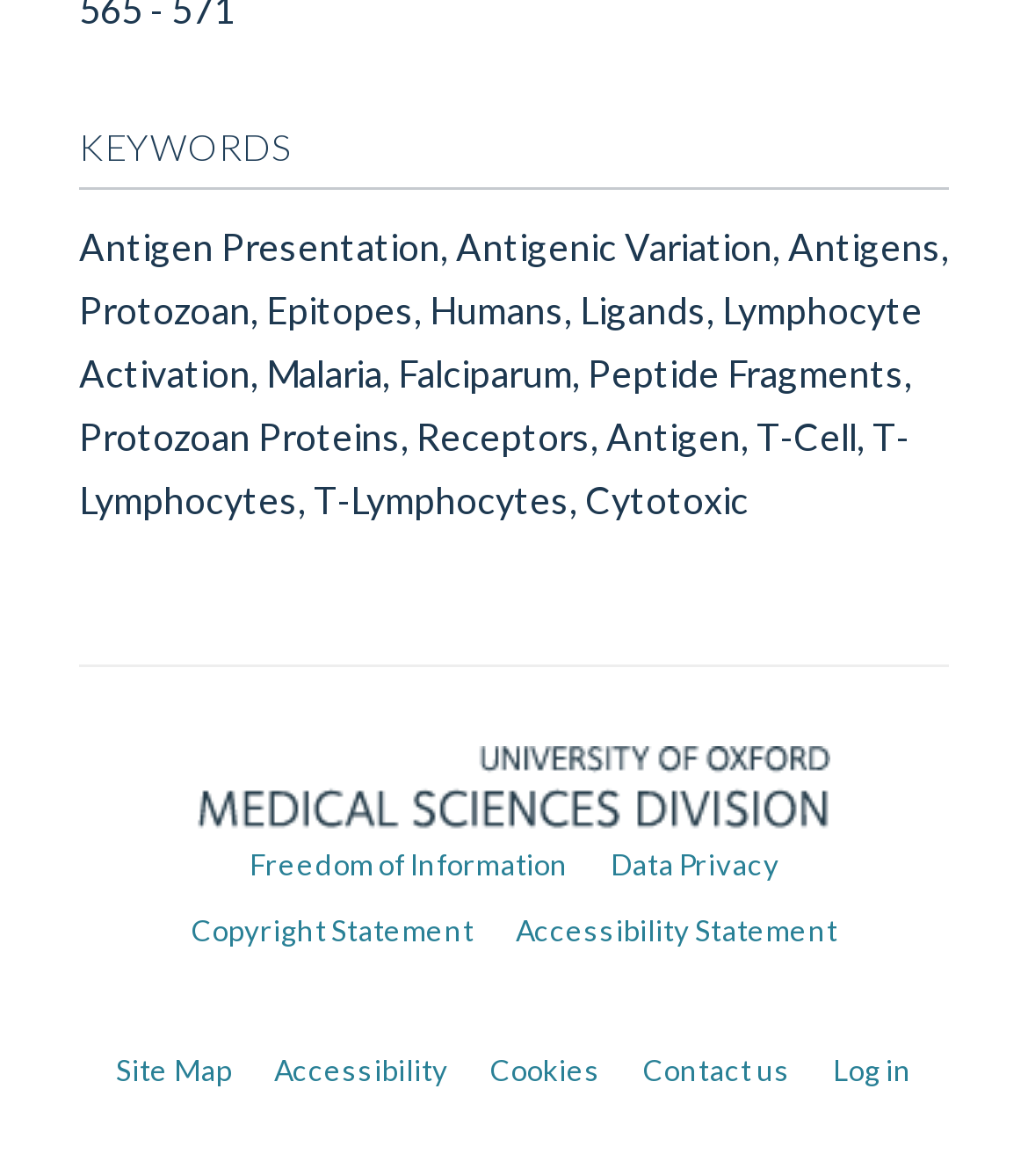What is the purpose of the links at the bottom of the webpage? Based on the image, give a response in one word or a short phrase.

Provide additional information